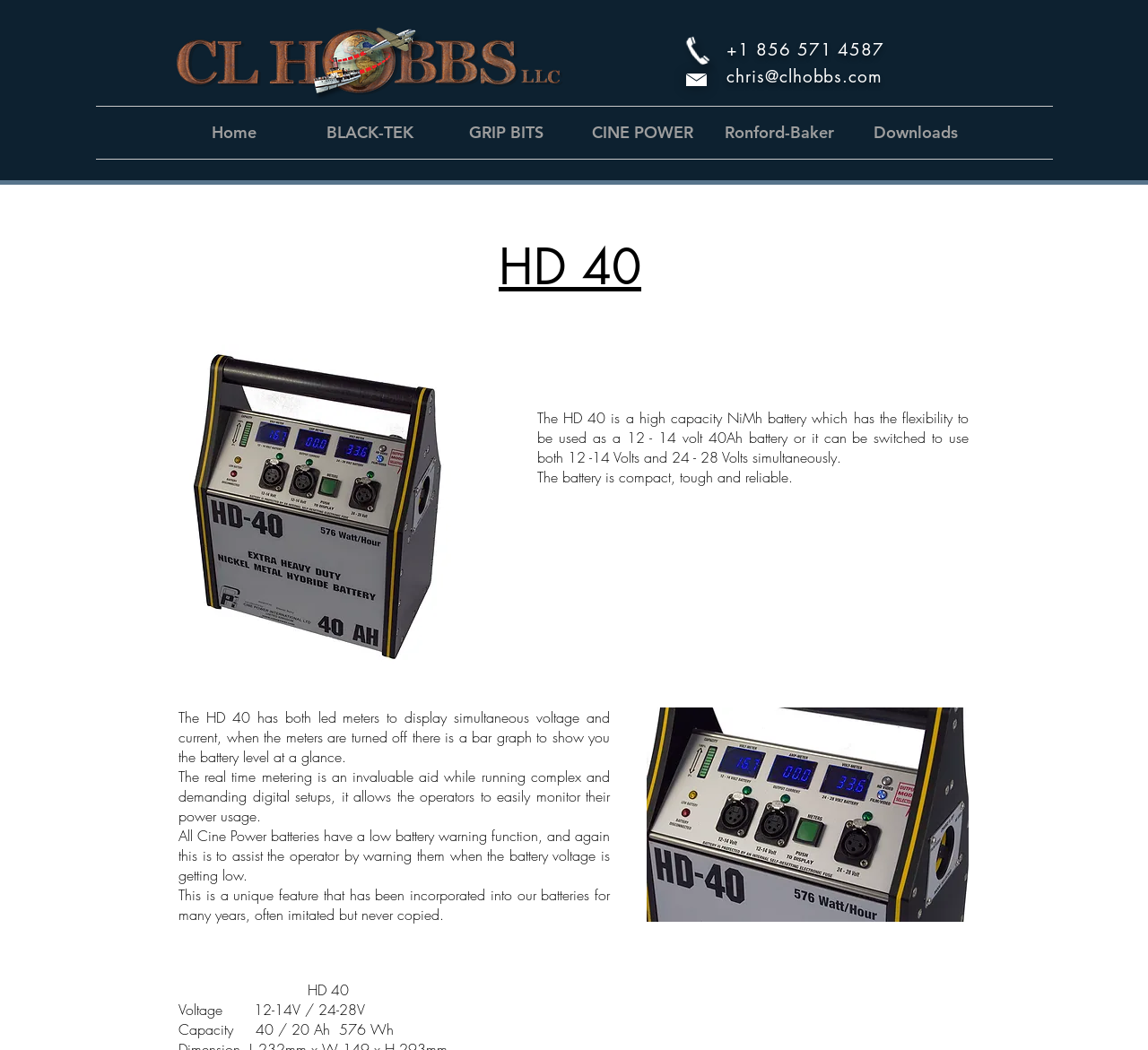Please answer the following question using a single word or phrase: 
What is the capacity of the HD 40 battery?

40 / 20 Ah 576 Wh